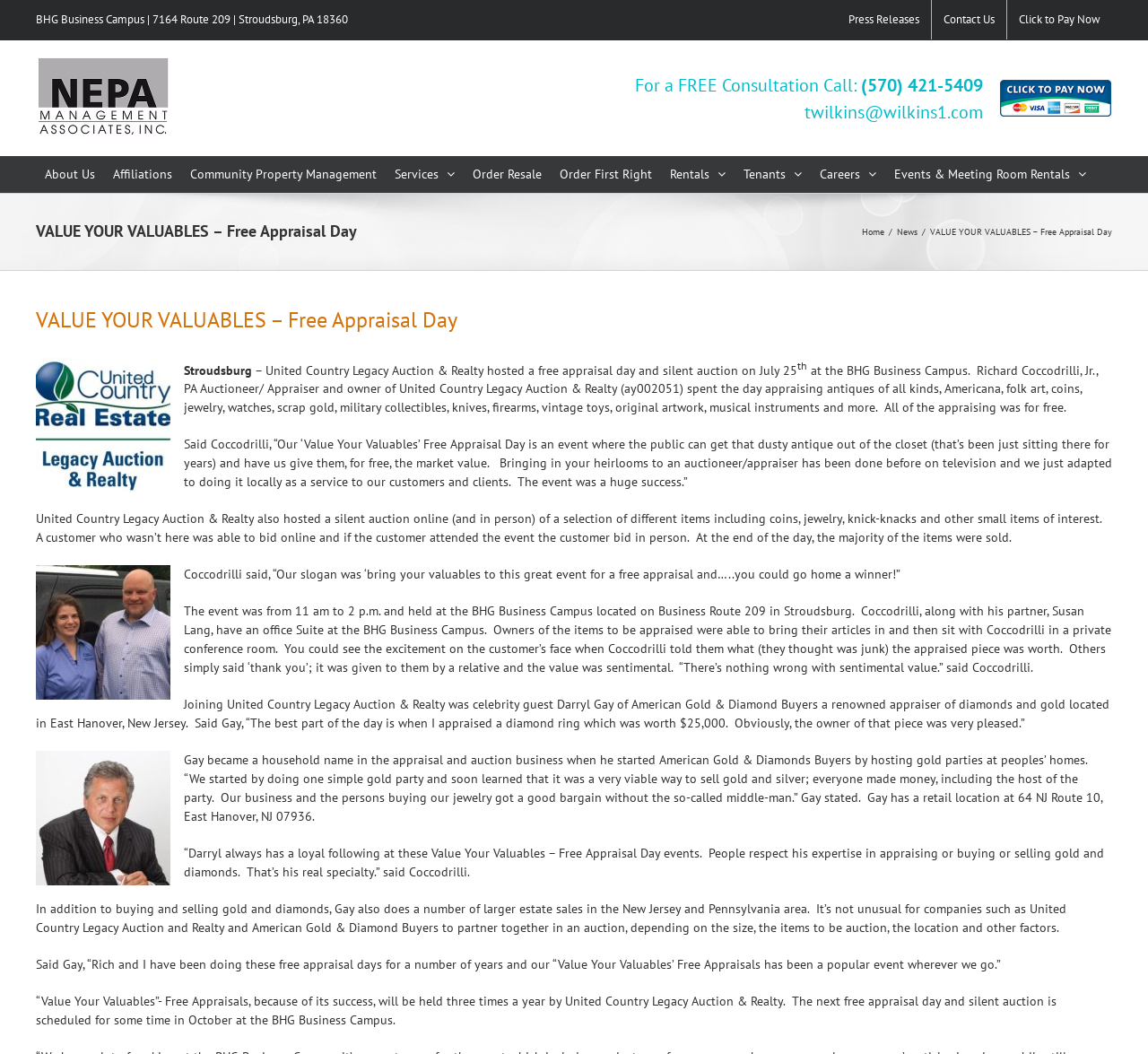What is the address of BHG Business Campus?
Using the visual information, answer the question in a single word or phrase.

7164 Route 209, Stroudsburg, PA 18360